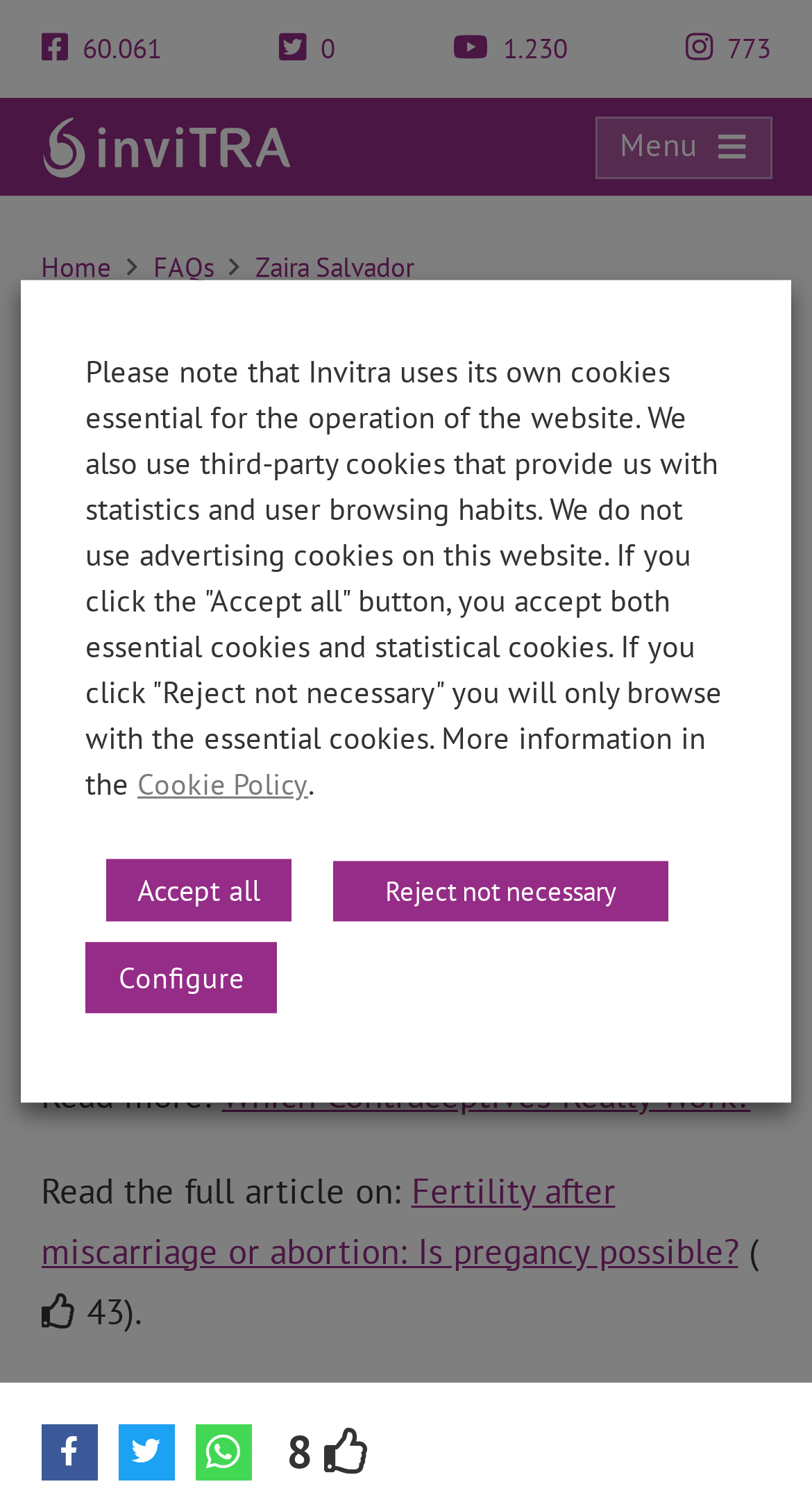Identify the webpage's primary heading and generate its text.

Can you get pregnant after abortion while bleeding?